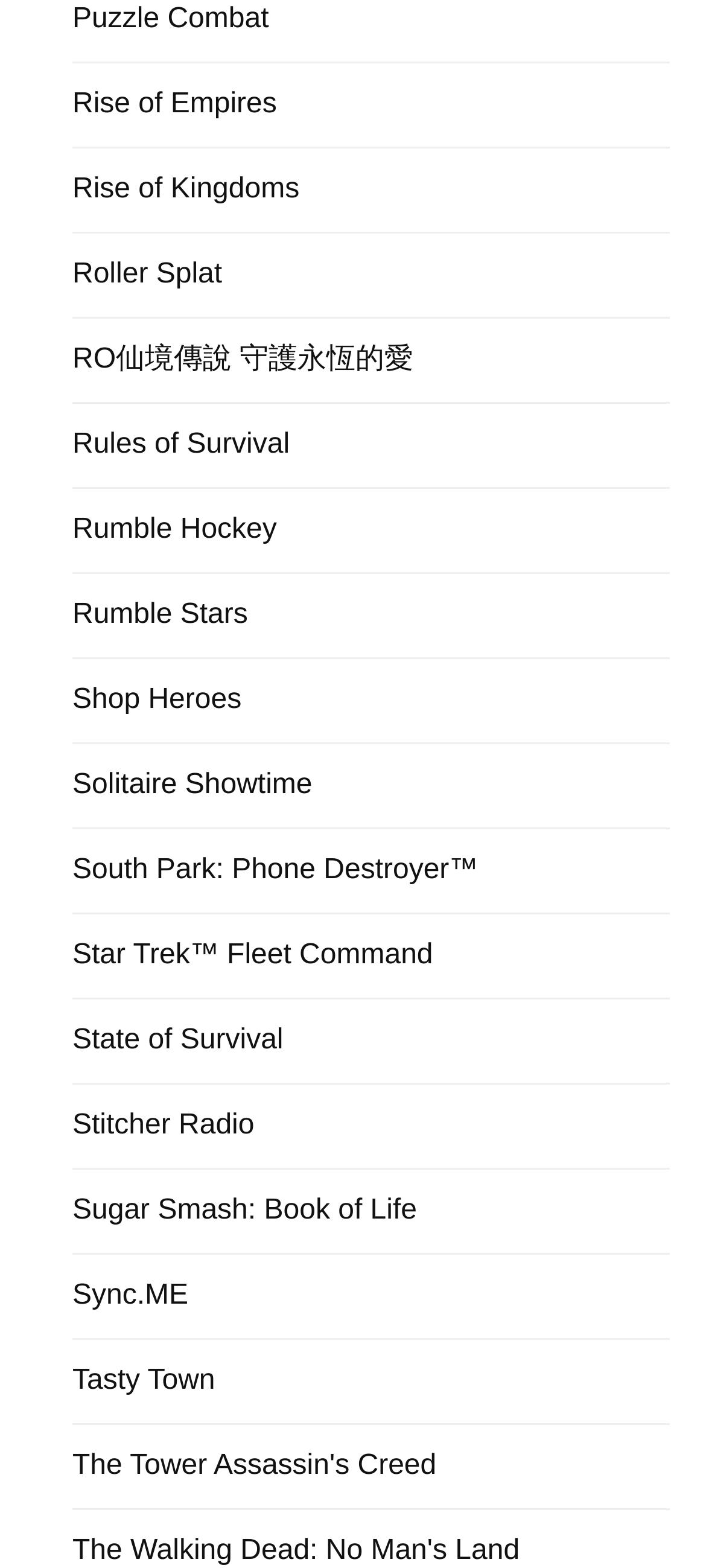Please reply to the following question with a single word or a short phrase:
What is the width of the game links?

0.28